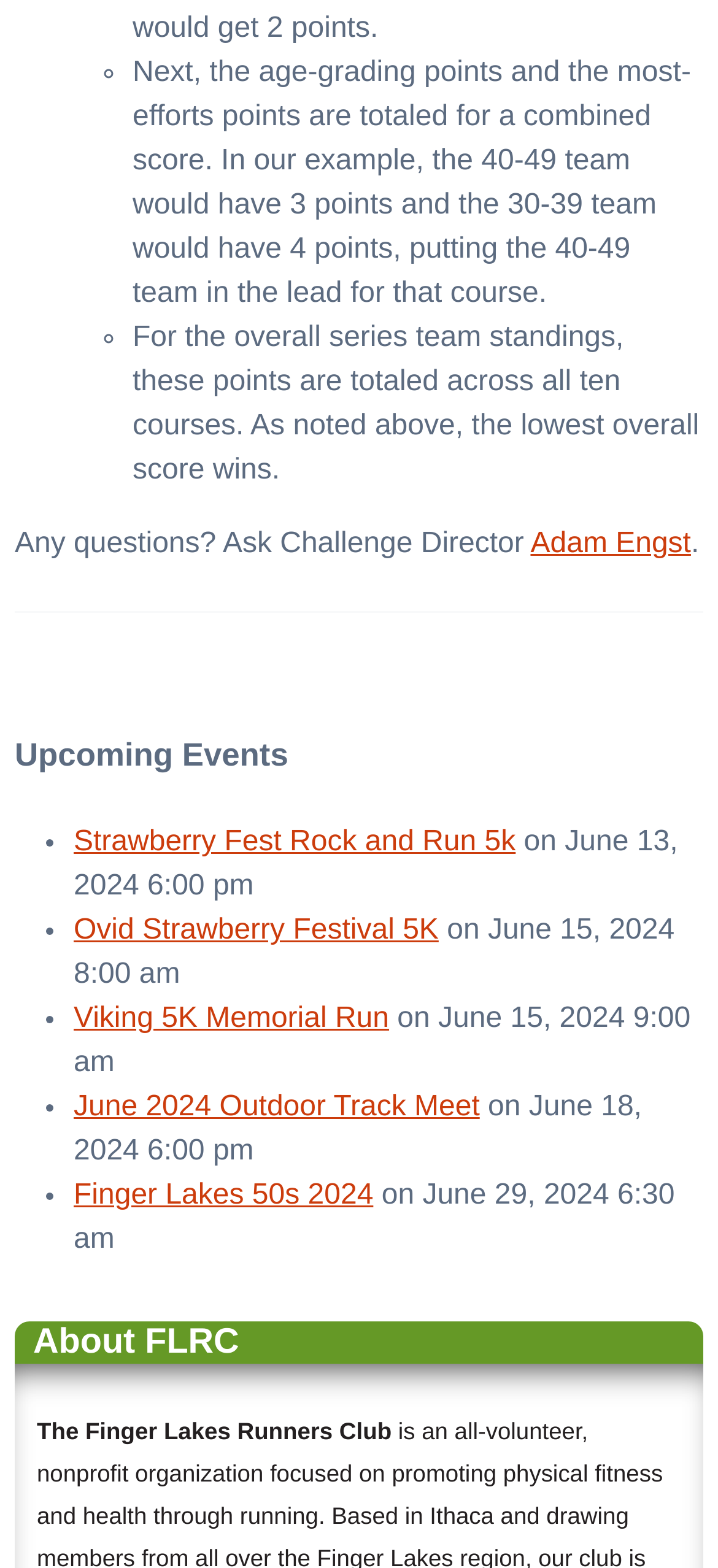Show the bounding box coordinates for the HTML element as described: "Adam Engst".

[0.739, 0.337, 0.962, 0.357]